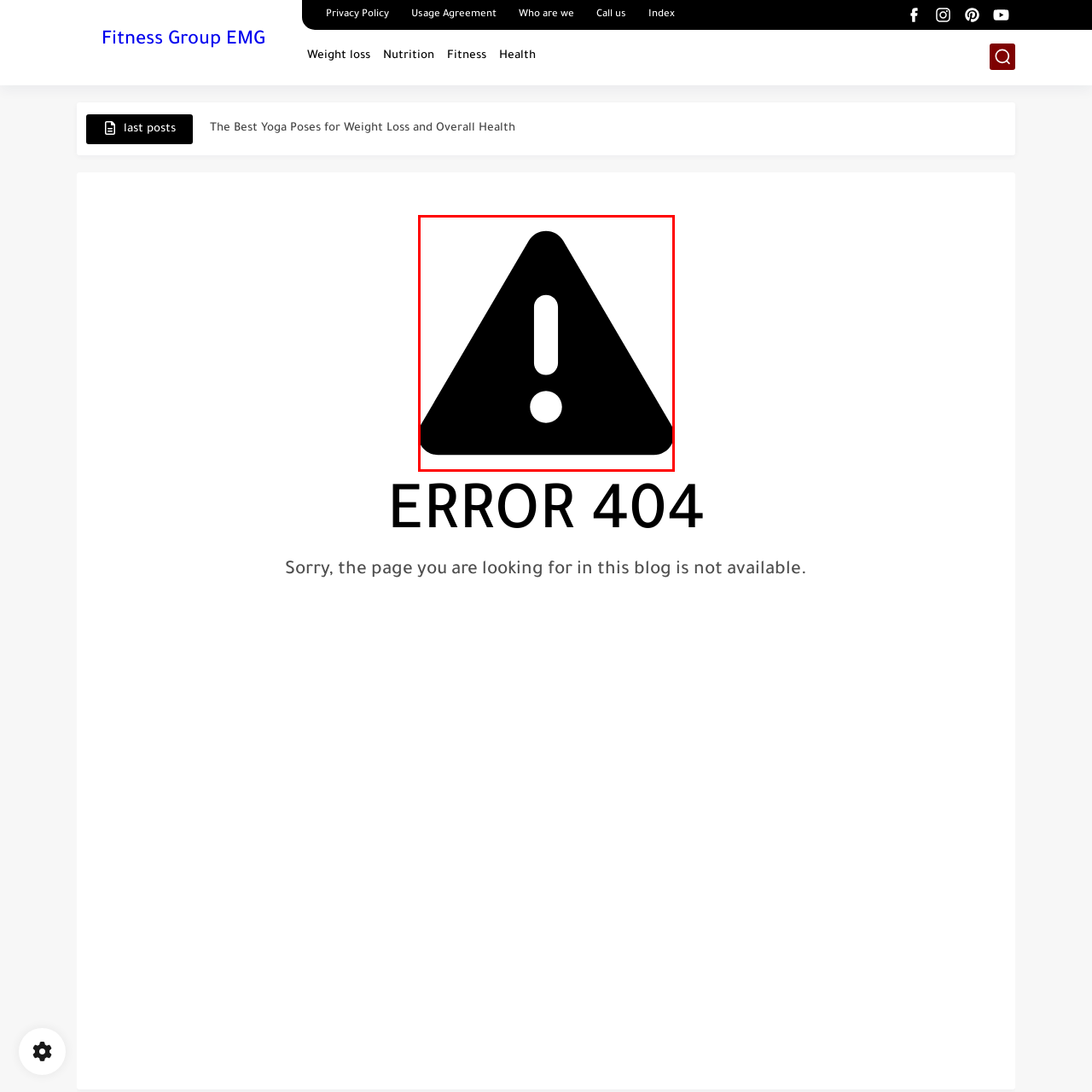What is the purpose of the warning symbol?
Focus on the section of the image outlined in red and give a thorough answer to the question.

The warning symbol serves to reinforce the idea that the user has encountered a mistake and needs to be aware of the situation, effectively communicating the need for users to understand that the content they are seeking cannot be found.